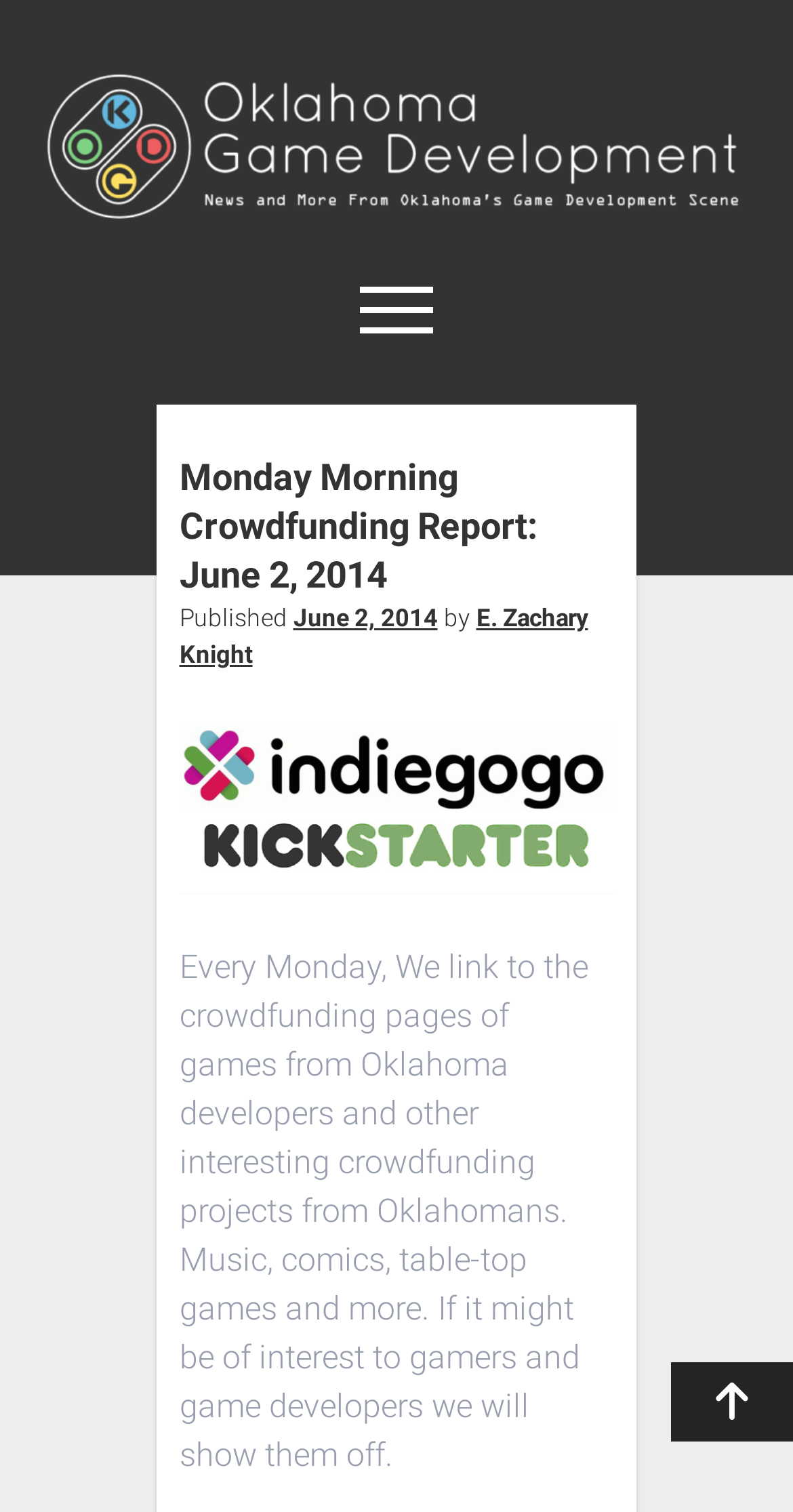Please locate the bounding box coordinates for the element that should be clicked to achieve the following instruction: "Visit the forums". Ensure the coordinates are given as four float numbers between 0 and 1, i.e., [left, top, right, bottom].

[0.418, 0.3, 0.582, 0.335]